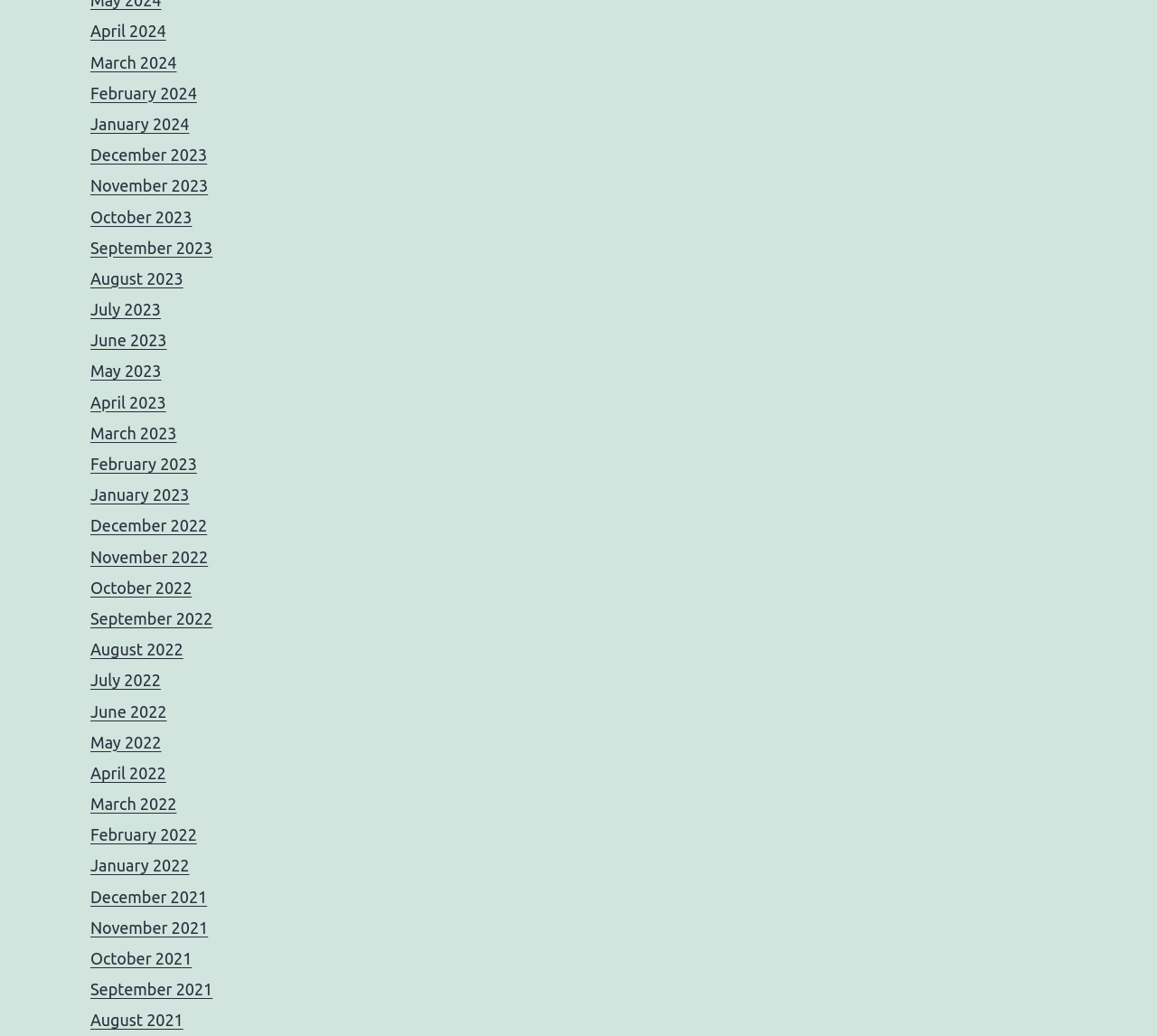Can you find the bounding box coordinates for the element that needs to be clicked to execute this instruction: "go to home page"? The coordinates should be given as four float numbers between 0 and 1, i.e., [left, top, right, bottom].

None